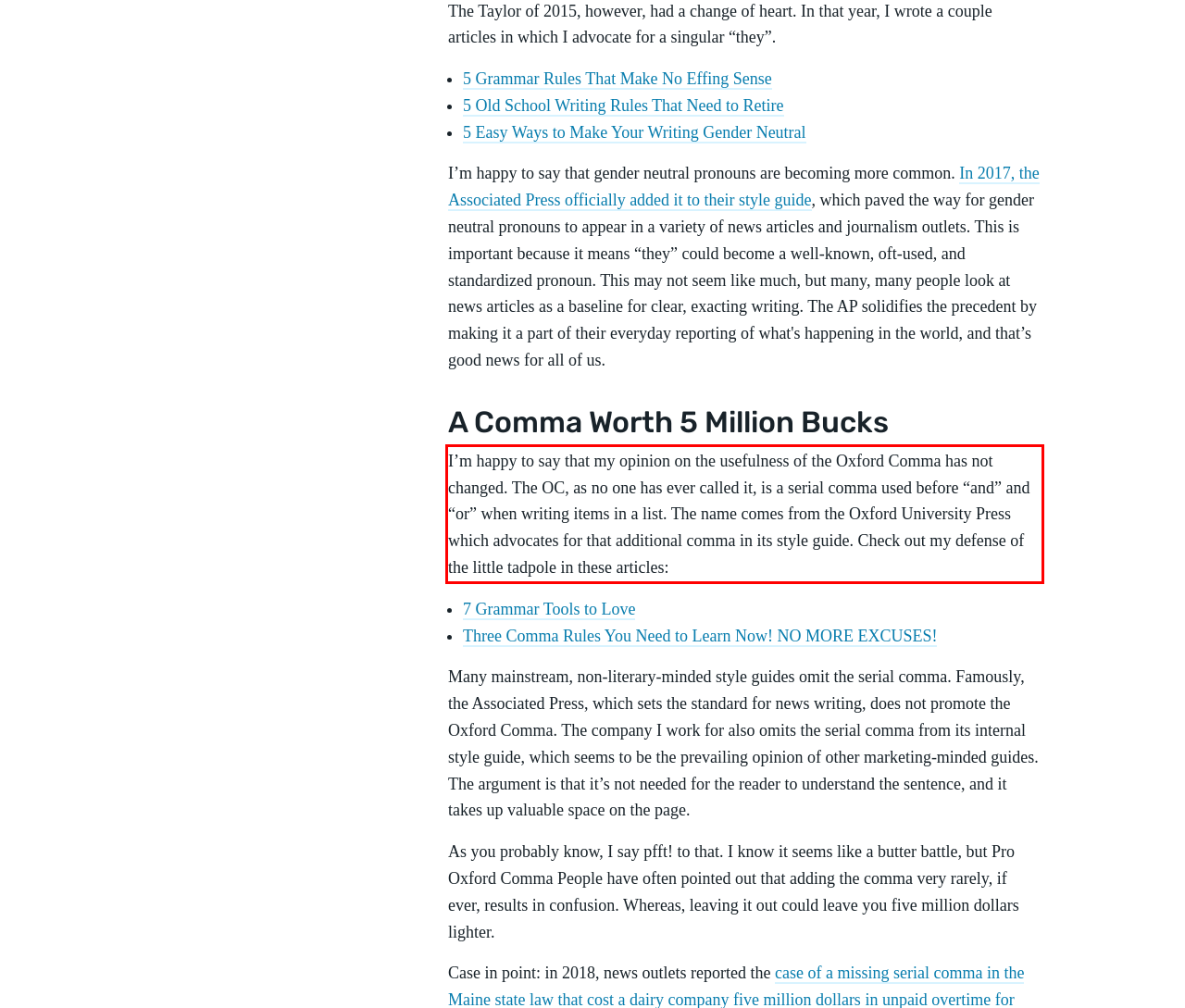From the screenshot of the webpage, locate the red bounding box and extract the text contained within that area.

I’m happy to say that my opinion on the usefulness of the Oxford Comma has not changed. The OC, as no one has ever called it, is a serial comma used before “and” and “or” when writing items in a list. The name comes from the Oxford University Press which advocates for that additional comma in its style guide. Check out my defense of the little tadpole in these articles: